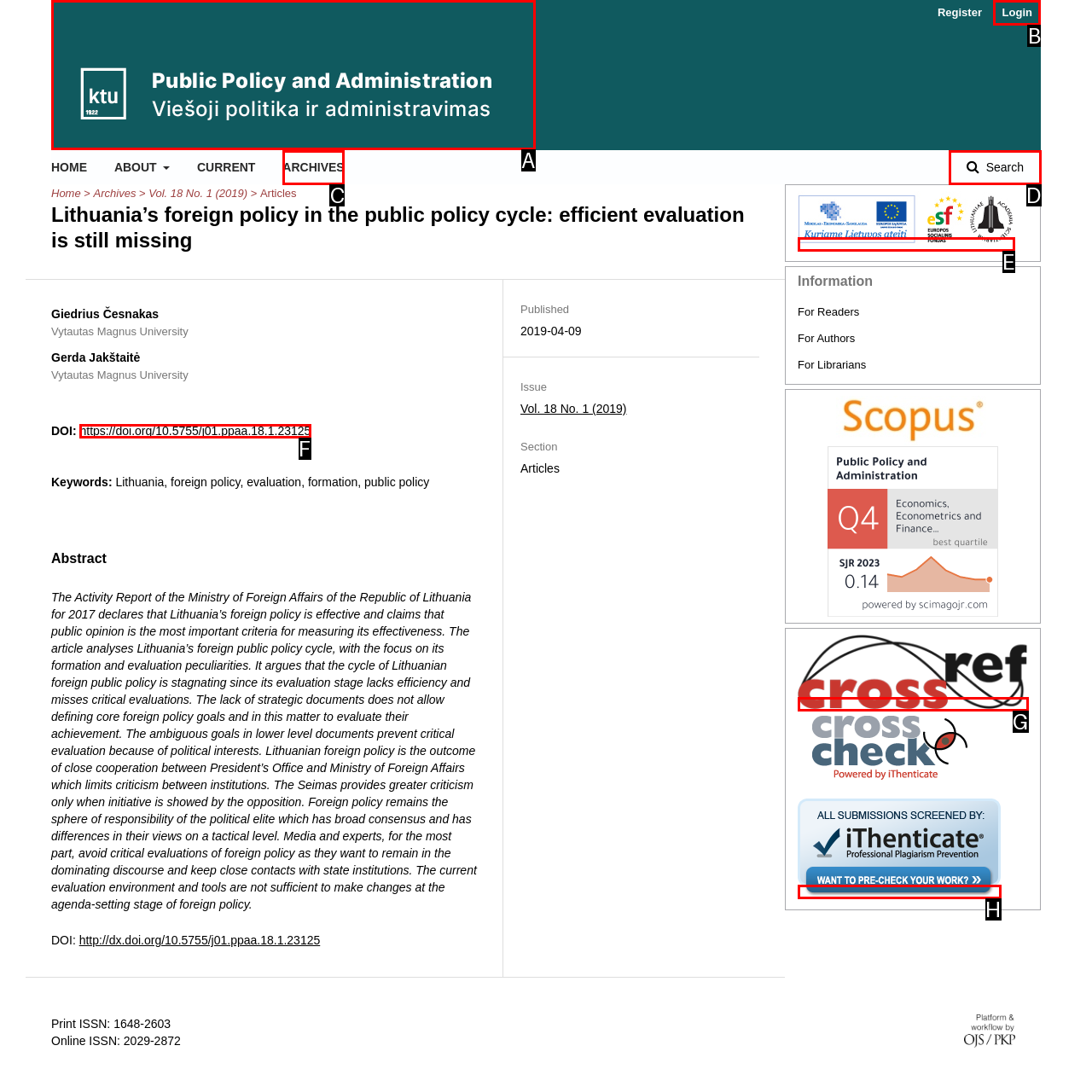Specify which UI element should be clicked to accomplish the task: Login to the system. Answer with the letter of the correct choice.

B